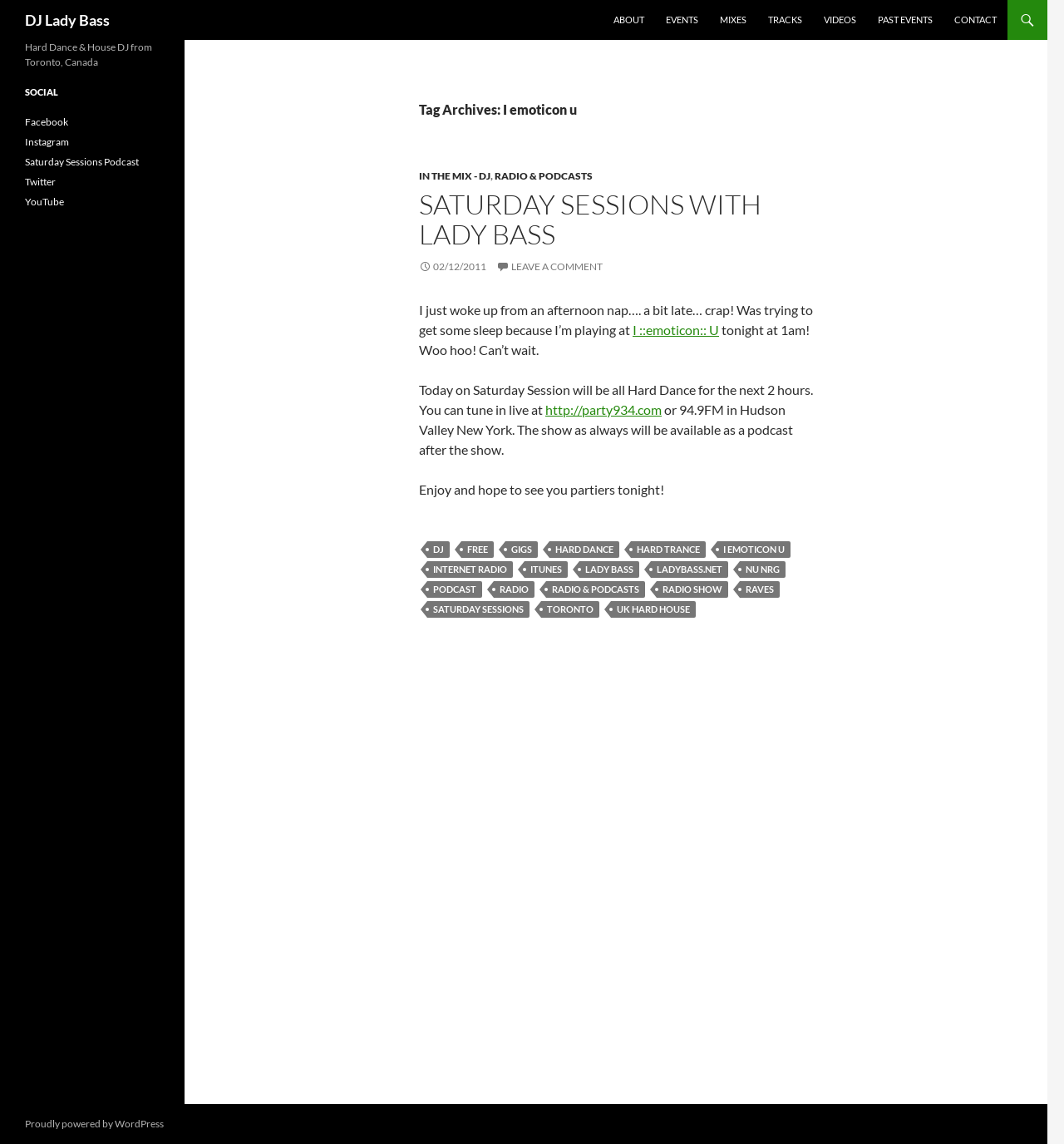Please identify the coordinates of the bounding box that should be clicked to fulfill this instruction: "Go to the CONTACT page".

[0.888, 0.0, 0.946, 0.035]